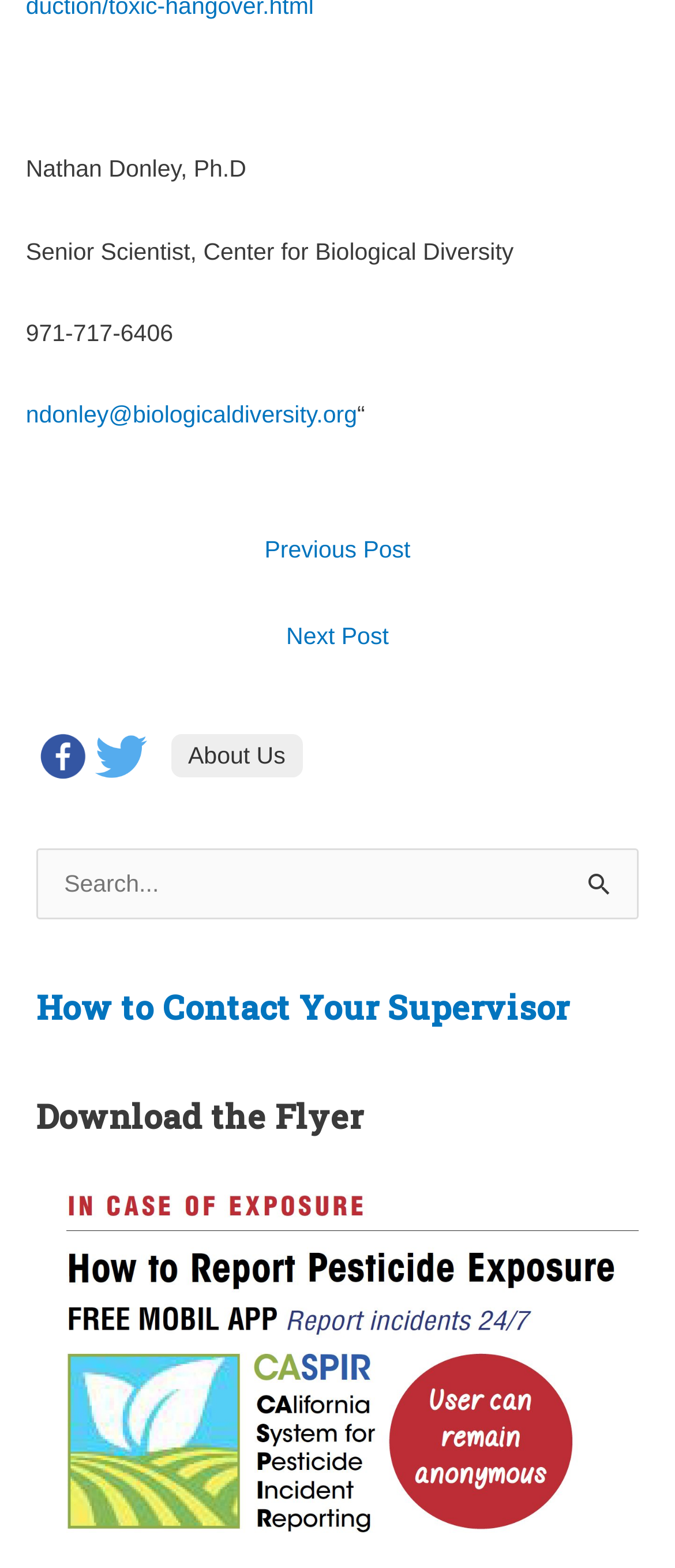Please pinpoint the bounding box coordinates for the region I should click to adhere to this instruction: "Search for something".

[0.054, 0.542, 0.946, 0.587]